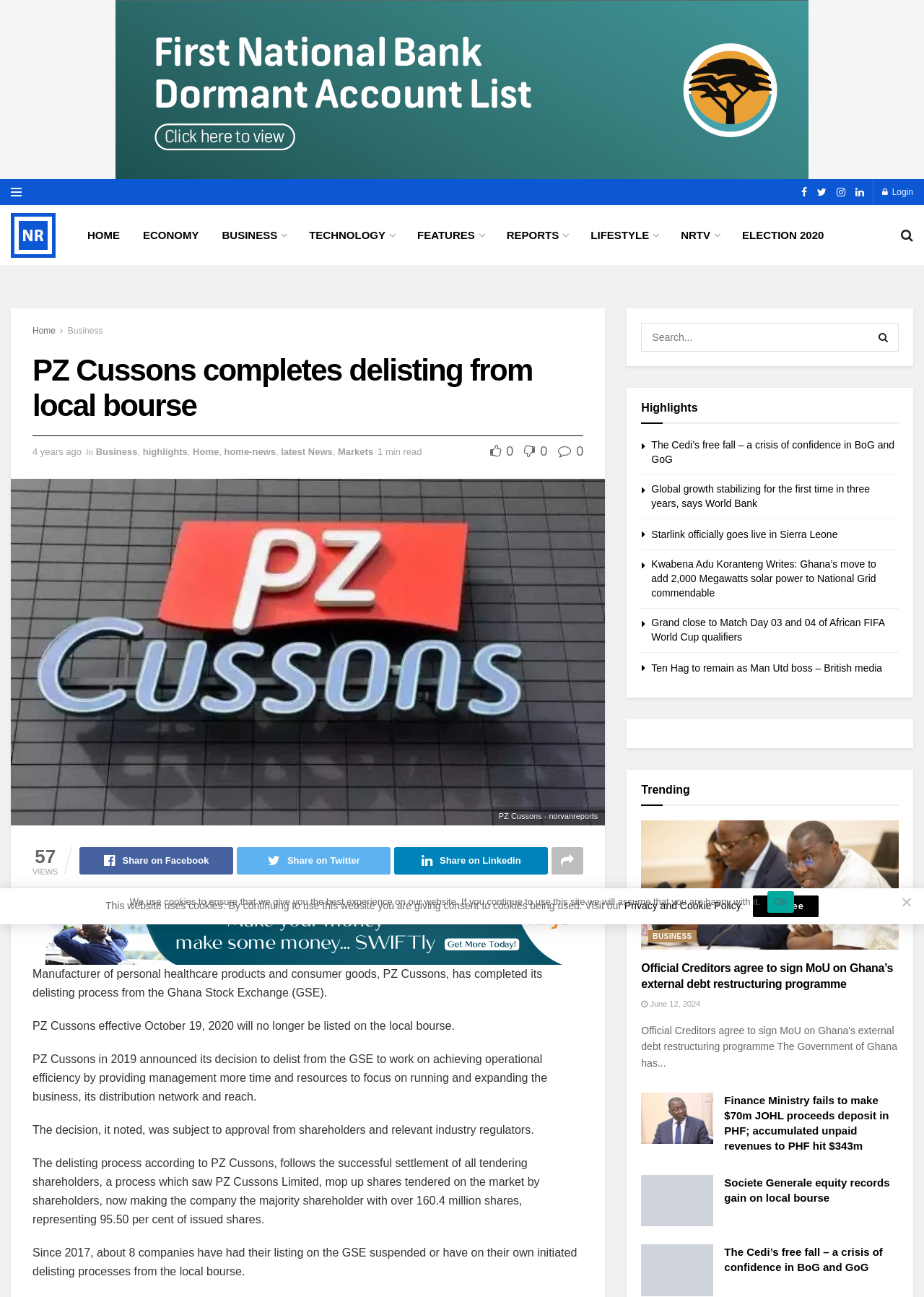Give a detailed account of the webpage.

The webpage is a news article page from NORVANREPORTS.COM, a website that provides business news, insurance, taxation, oil and gas, maritime news, and more from Ghana, Africa, and the world. 

At the top of the page, there is a navigation menu with links to different sections, including HOME, ECONOMY, BUSINESS, TECHNOLOGY, FEATURES, REPORTS, LIFESTYLE, and NRTV. 

Below the navigation menu, there is a heading that reads "PZ Cussons completes delisting from local bourse". This is followed by a brief summary of the article, which states that PZ Cussons, a manufacturer of personal healthcare products and consumer goods, has completed its delisting process from the Ghana Stock Exchange.

The article itself is divided into several paragraphs, with the main content describing the delisting process and its implications. There are also several links to related articles and news stories, including "Highlights" and "Trending" sections.

On the right side of the page, there is a section with links to social media platforms, allowing users to share the article on Facebook, Twitter, and LinkedIn. There is also a section displaying the number of views, which is 57.

At the bottom of the page, there are several article previews, each with a heading and a brief summary. These articles appear to be related to business and economic news, with topics including the Ghanaian cedi, global growth, and solar power.

Overall, the webpage is a news article page with a focus on business and economic news from Ghana and beyond.